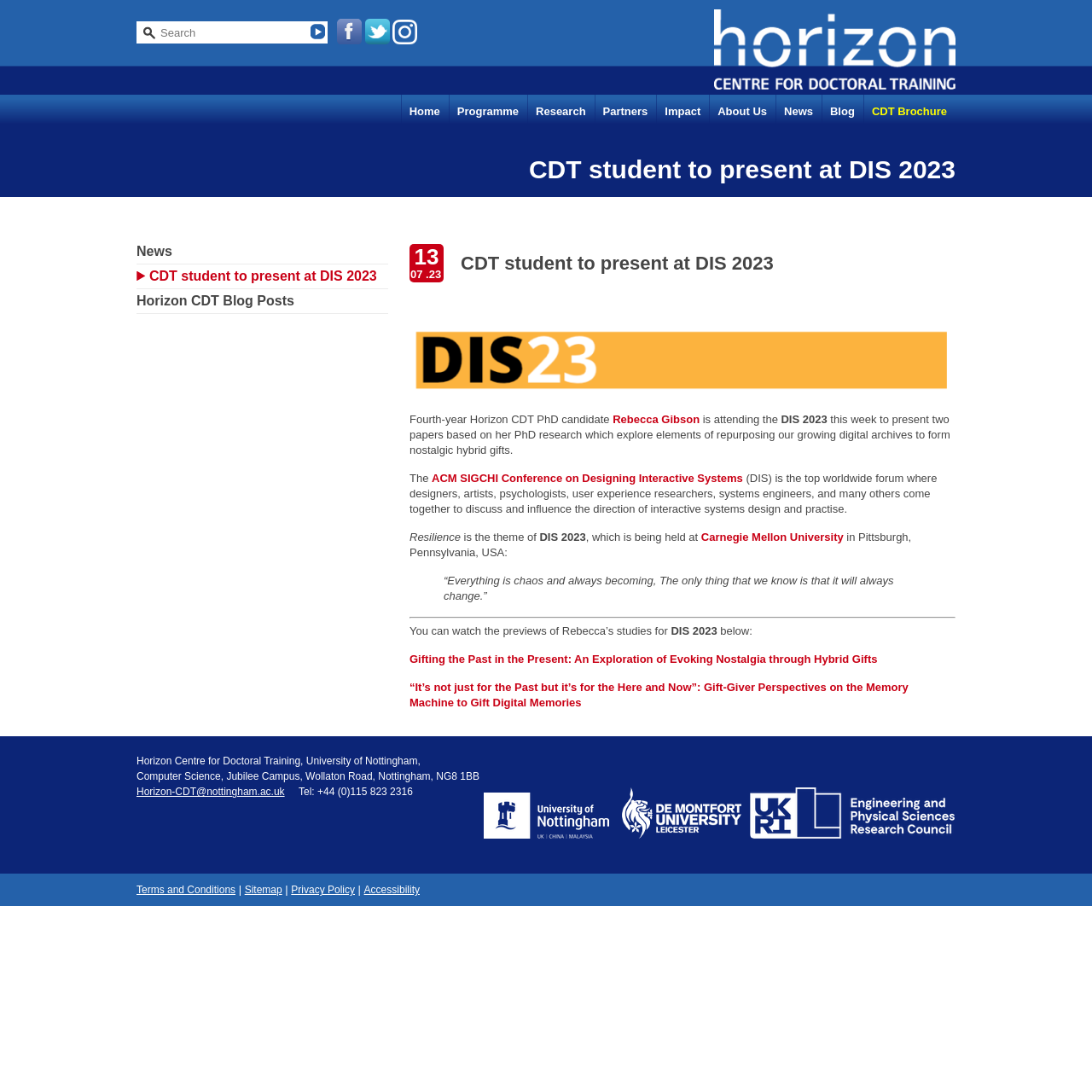Please identify the bounding box coordinates of the element that needs to be clicked to execute the following command: "read the blog post about CDT student presenting at DIS 2023". Provide the bounding box using four float numbers between 0 and 1, formatted as [left, top, right, bottom].

[0.125, 0.13, 0.875, 0.169]